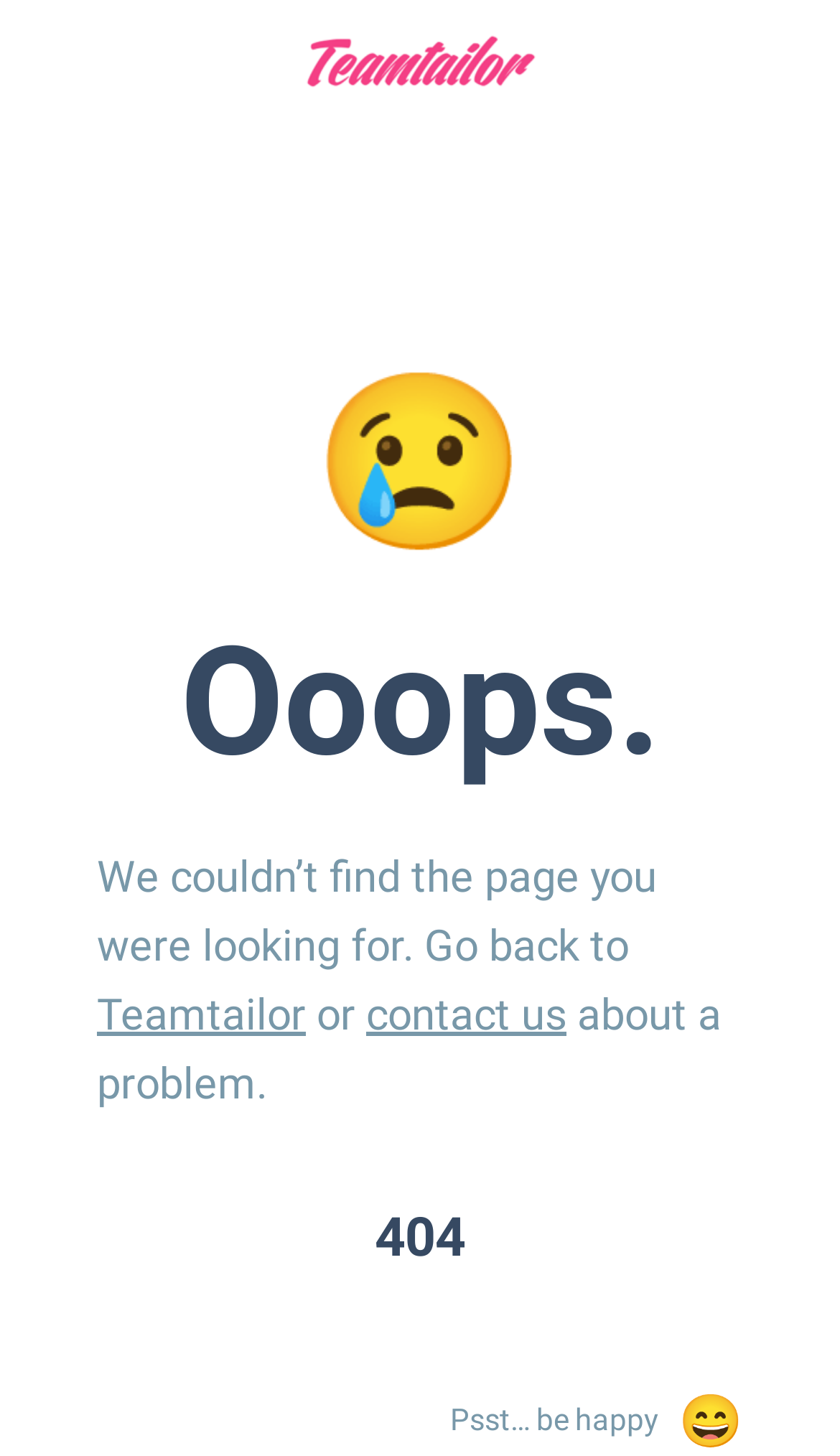Given the webpage screenshot, identify the bounding box of the UI element that matches this description: "contact us".

[0.436, 0.679, 0.674, 0.714]